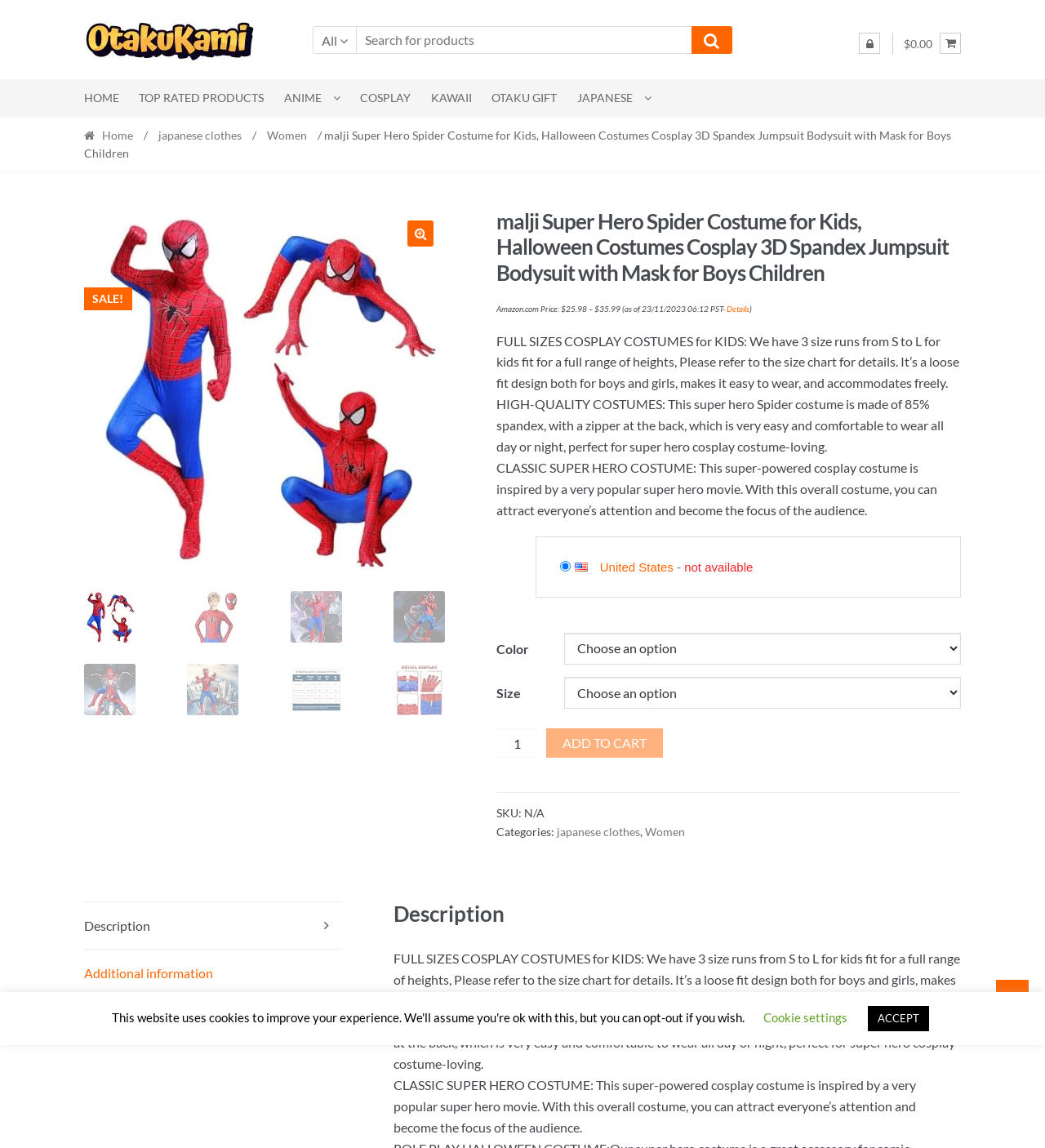Determine the bounding box coordinates of the clickable area required to perform the following instruction: "Select a size option". The coordinates should be represented as four float numbers between 0 and 1: [left, top, right, bottom].

[0.54, 0.59, 0.92, 0.618]